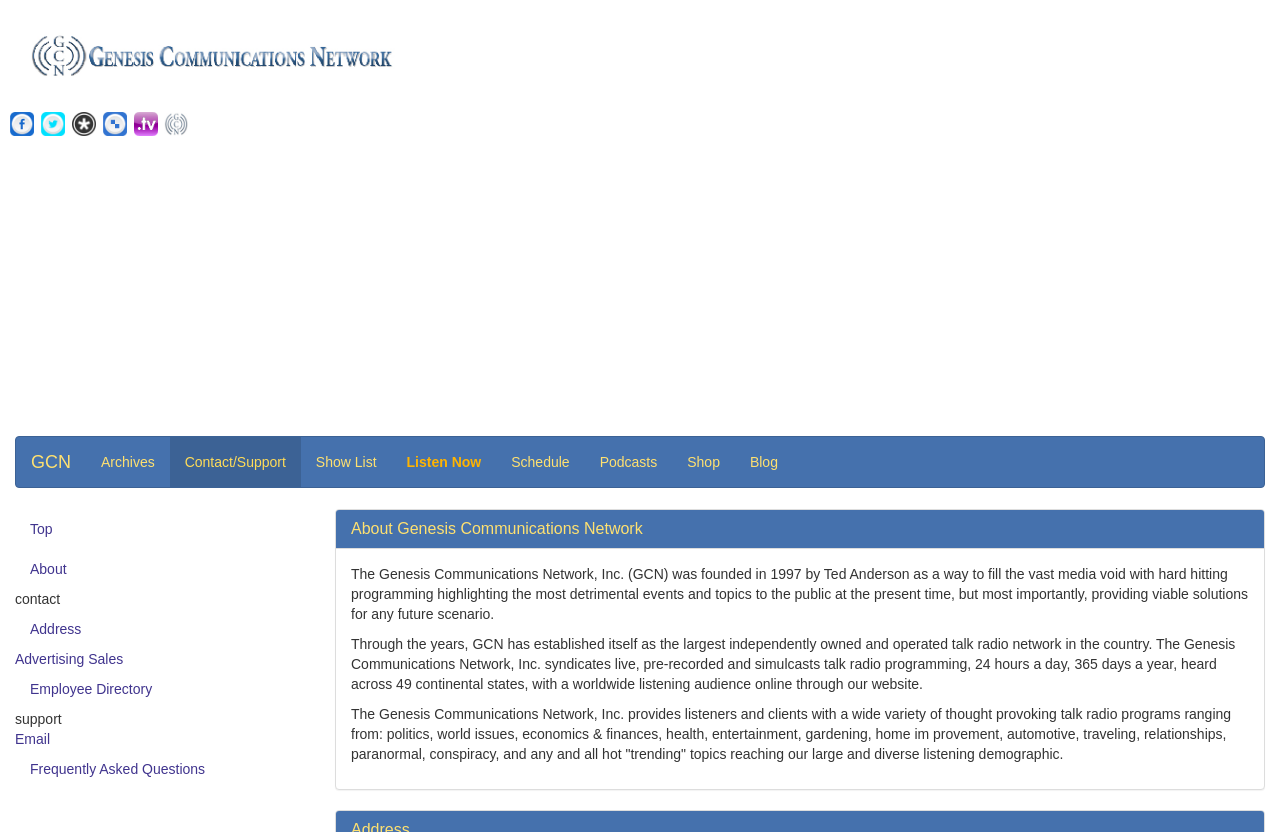Find and indicate the bounding box coordinates of the region you should select to follow the given instruction: "Listen to live radio".

[0.306, 0.525, 0.388, 0.585]